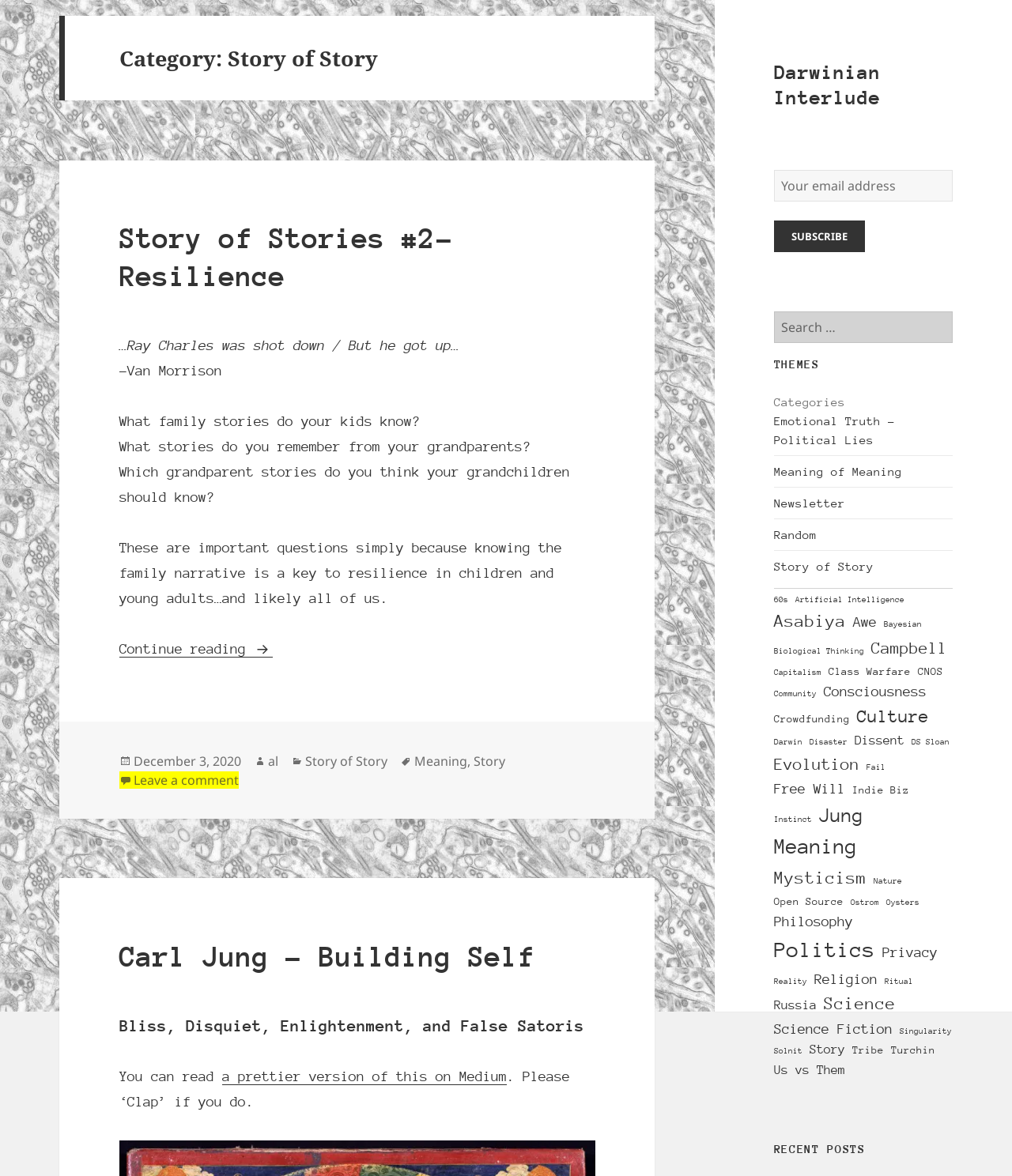Respond concisely with one word or phrase to the following query:
How many search boxes are on the webpage?

2